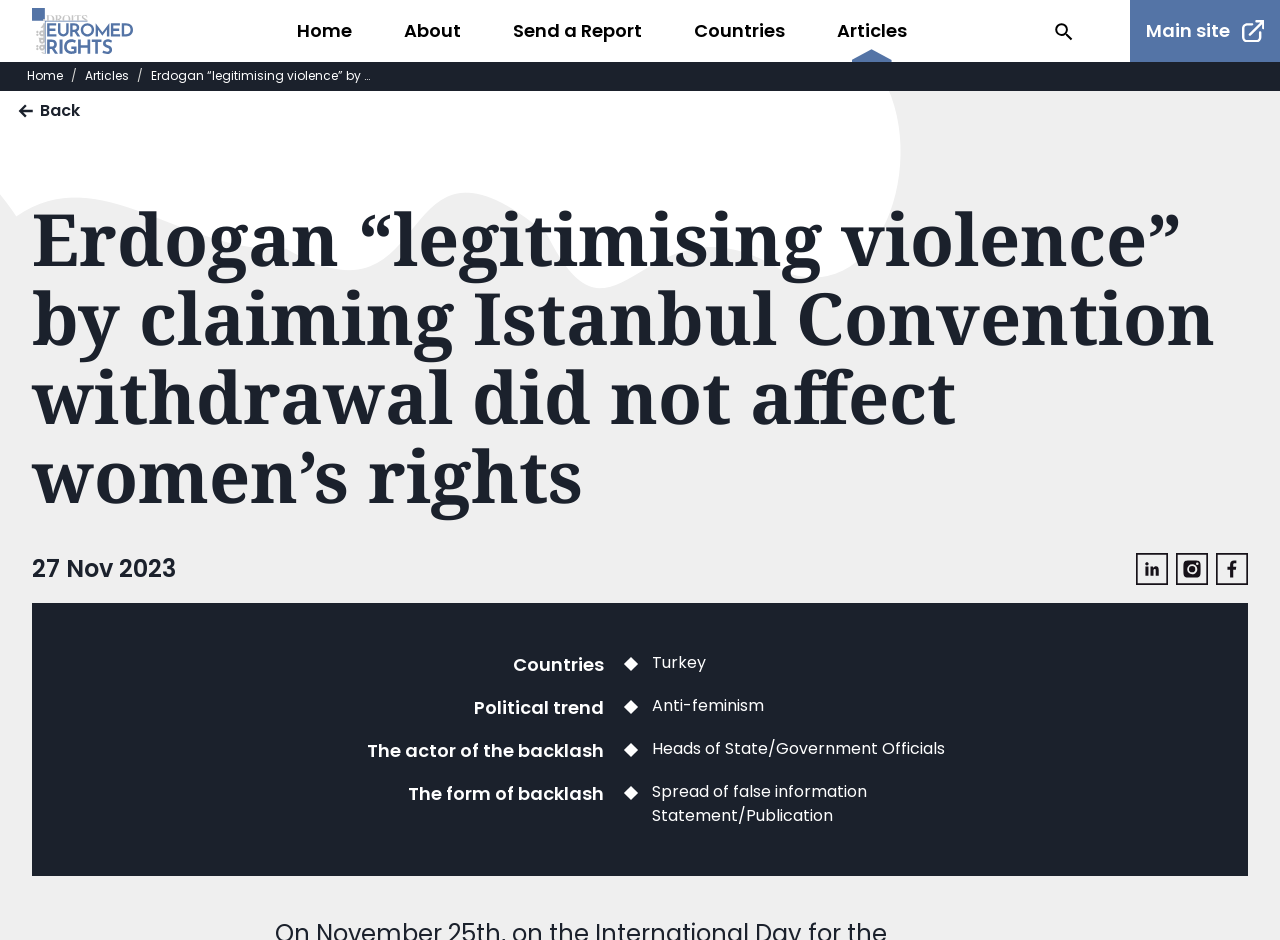Provide the bounding box coordinates of the HTML element this sentence describes: "Send a Report". The bounding box coordinates consist of four float numbers between 0 and 1, i.e., [left, top, right, bottom].

[0.393, 0.013, 0.509, 0.053]